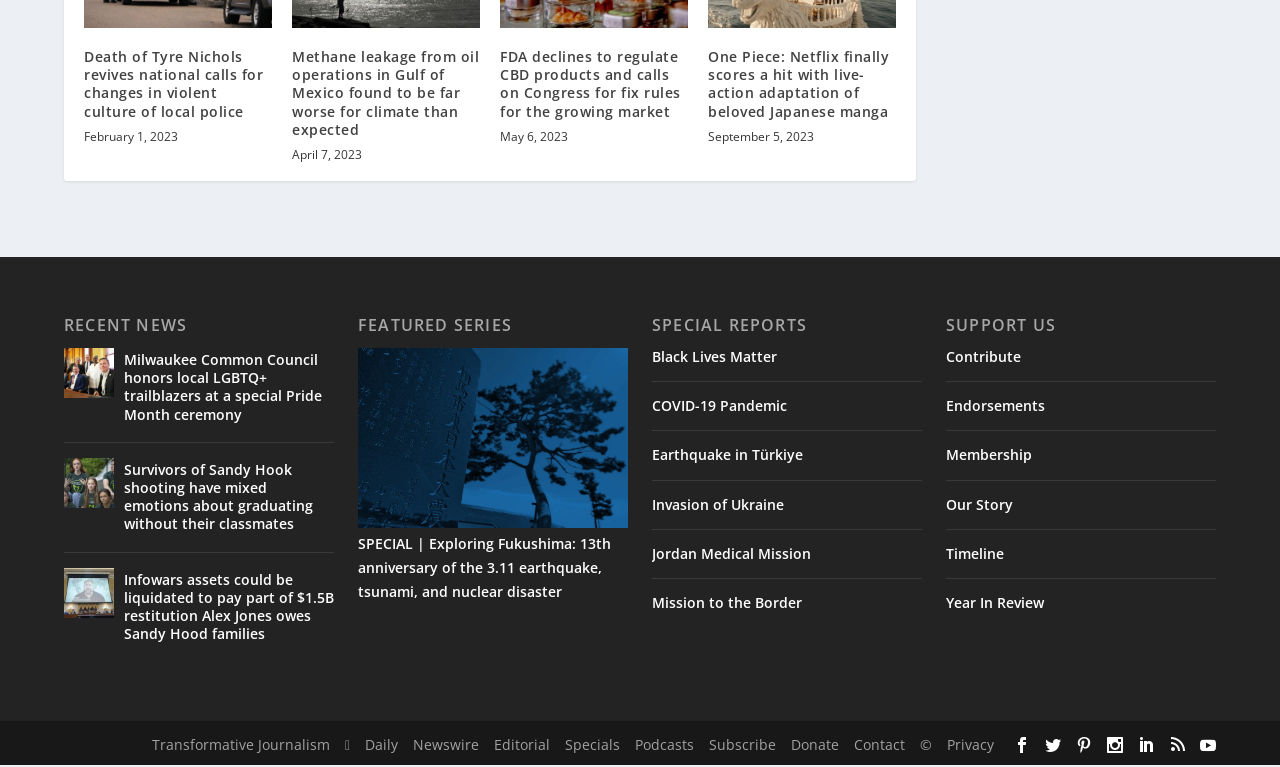Give a concise answer of one word or phrase to the question: 
What is the date of the article 'Death of Tyre Nichols revives national calls for changes in violent culture of local police'?

February 1, 2023